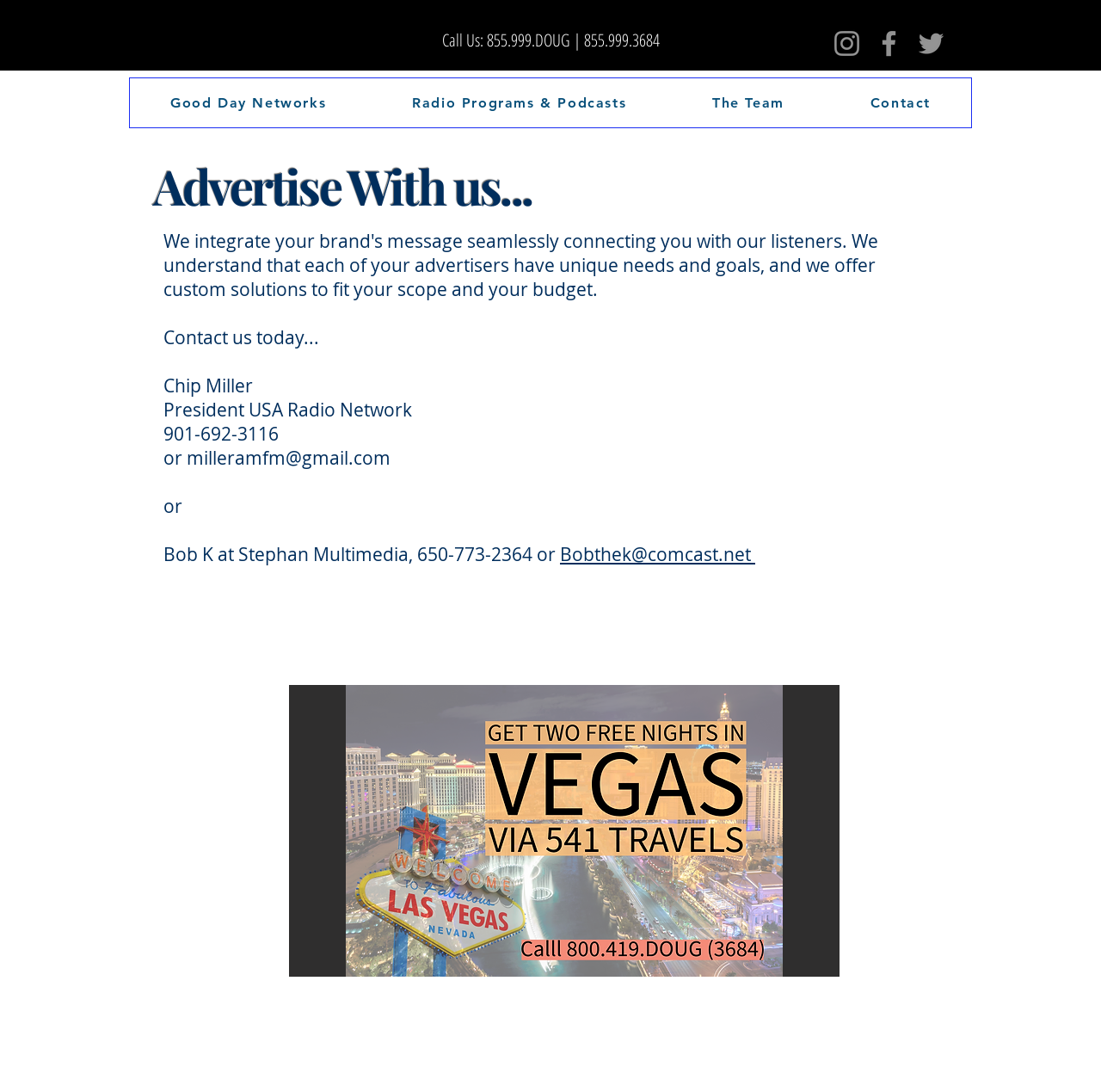Identify the bounding box coordinates of the clickable region required to complete the instruction: "Click the link '99'". The coordinates should be given as four float numbers within the range of 0 and 1, i.e., [left, top, right, bottom].

None